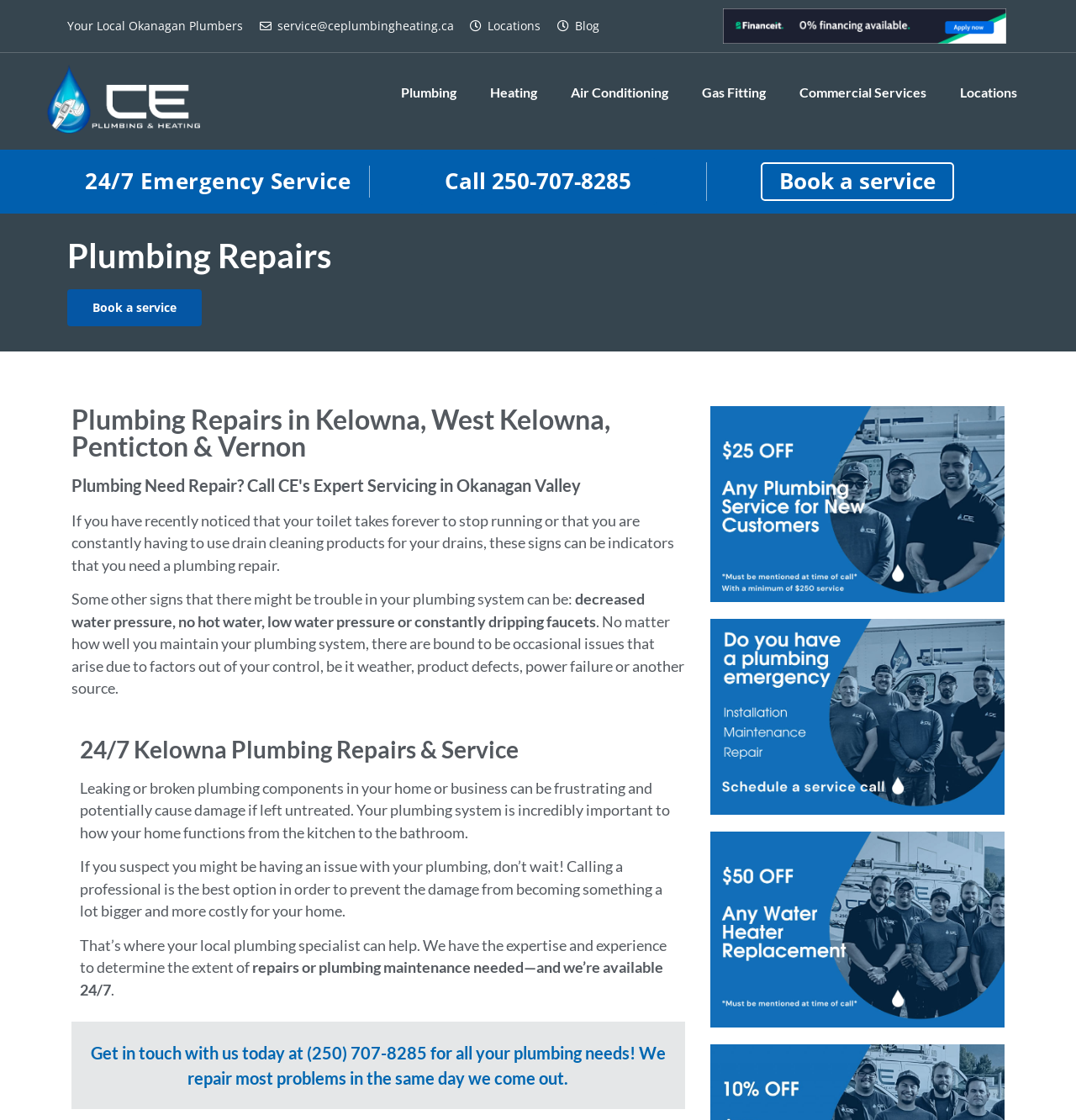Pinpoint the bounding box coordinates of the clickable area necessary to execute the following instruction: "Call us for plumbing needs". The coordinates should be given as four float numbers between 0 and 1, namely [left, top, right, bottom].

[0.39, 0.141, 0.61, 0.183]